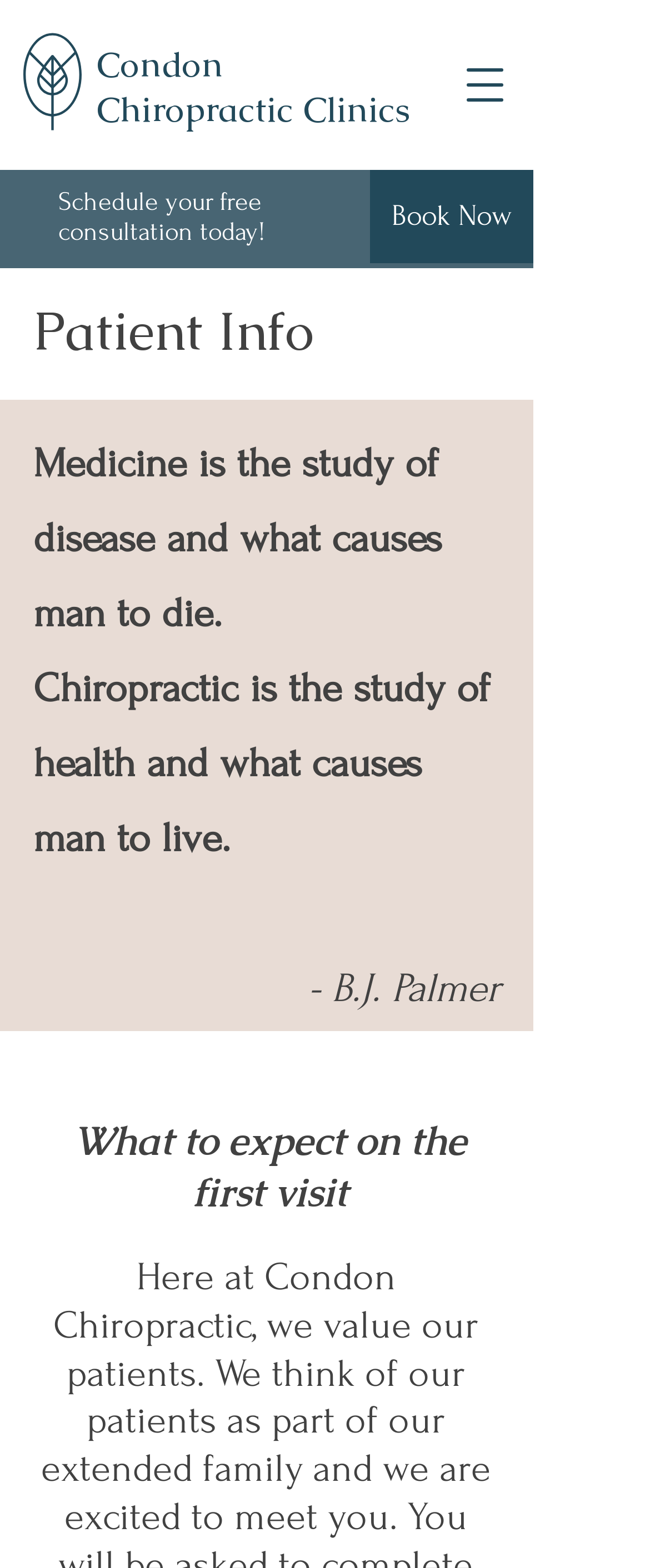Generate a detailed explanation of the webpage's features and information.

The webpage is about patient information for Condon Chiropractic. At the top left, there is a link with no text. Next to it, on the top center, is a link that reads "Condon Chiropractic Clinics". On the top right, there is a button to open a navigation menu. Below the top section, there is a promotional message that encourages visitors to "Schedule your free consultation today!".

Below the promotional message, there is a call-to-action link "Book Now" on the right side. On the left side, there is a heading that reads "Patient Info". Under the heading, there are three paragraphs of text. The first paragraph explains that medicine is the study of disease and what causes man to die. The second paragraph explains that chiropractic is the study of health and what causes man to live. The third paragraph is a quote from B.J. Palmer.

Further down the page, there is a section that explains what to expect on the first visit.